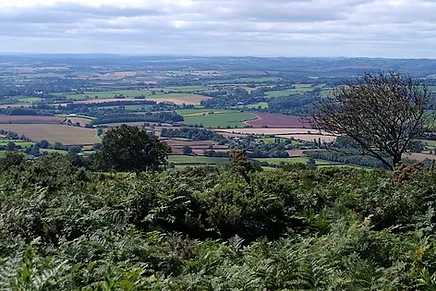What type of plants surround the solitary tree?
Answer the question with a single word or phrase by looking at the picture.

Lush ferns